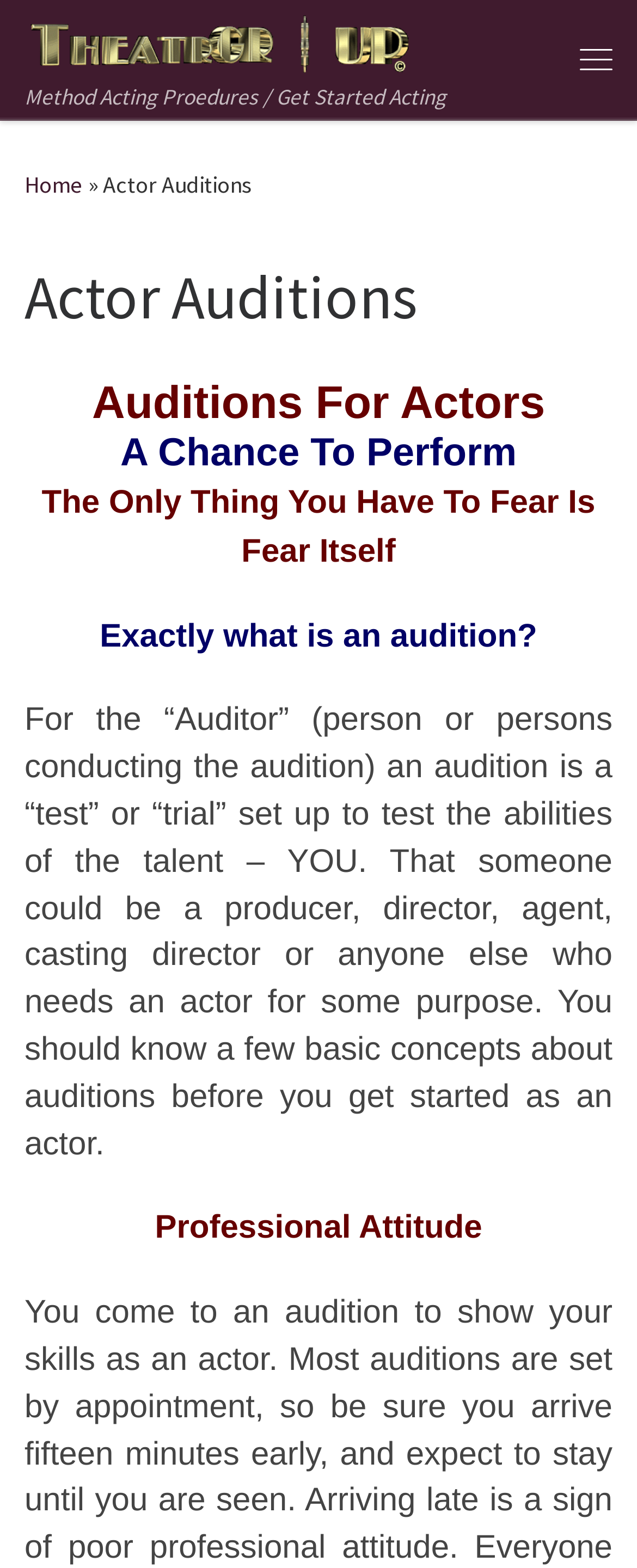Provide a single word or phrase to answer the given question: 
How many sections are there in the webpage content?

5